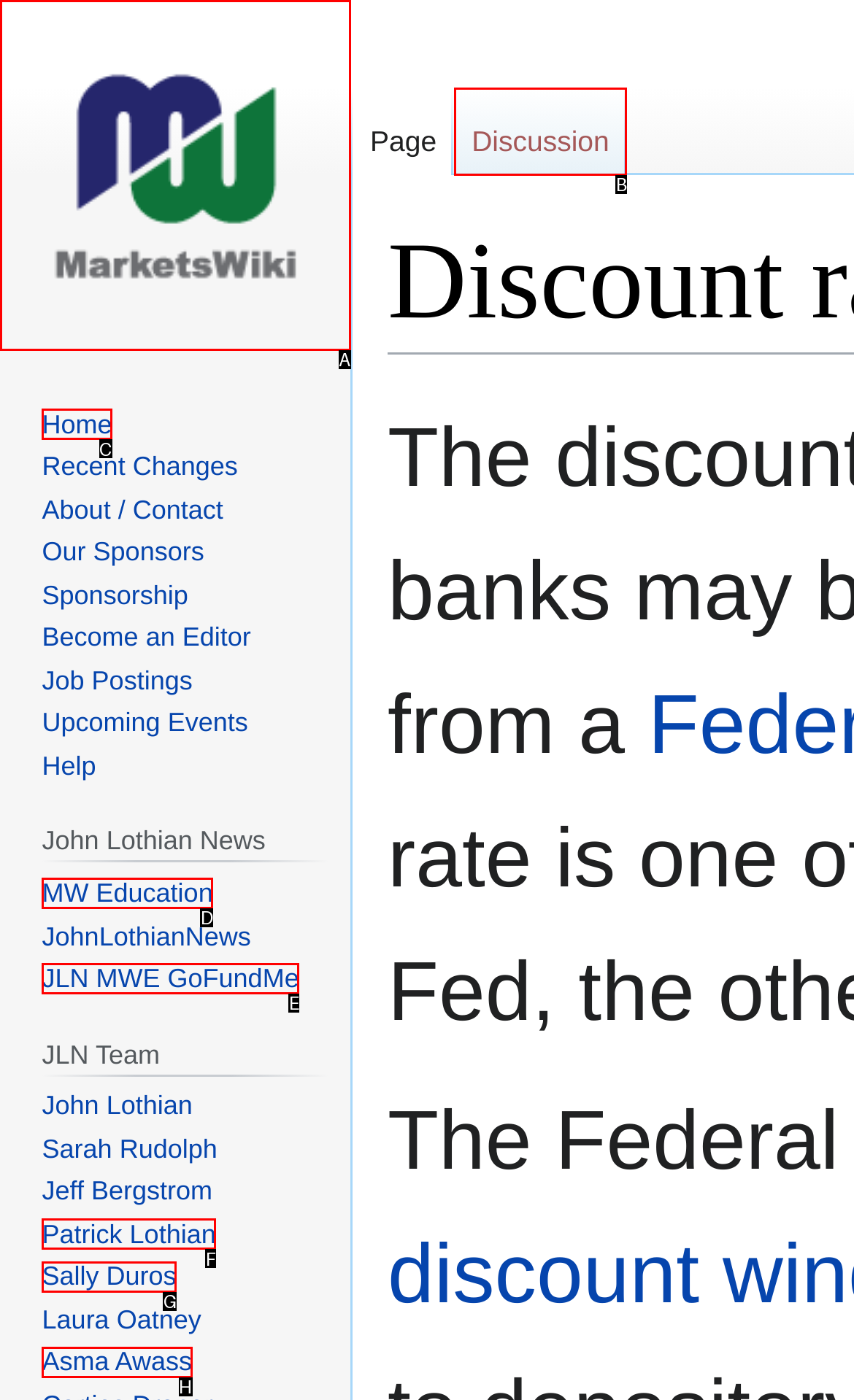Identify the correct UI element to click on to achieve the task: Go to Home. Provide the letter of the appropriate element directly from the available choices.

C